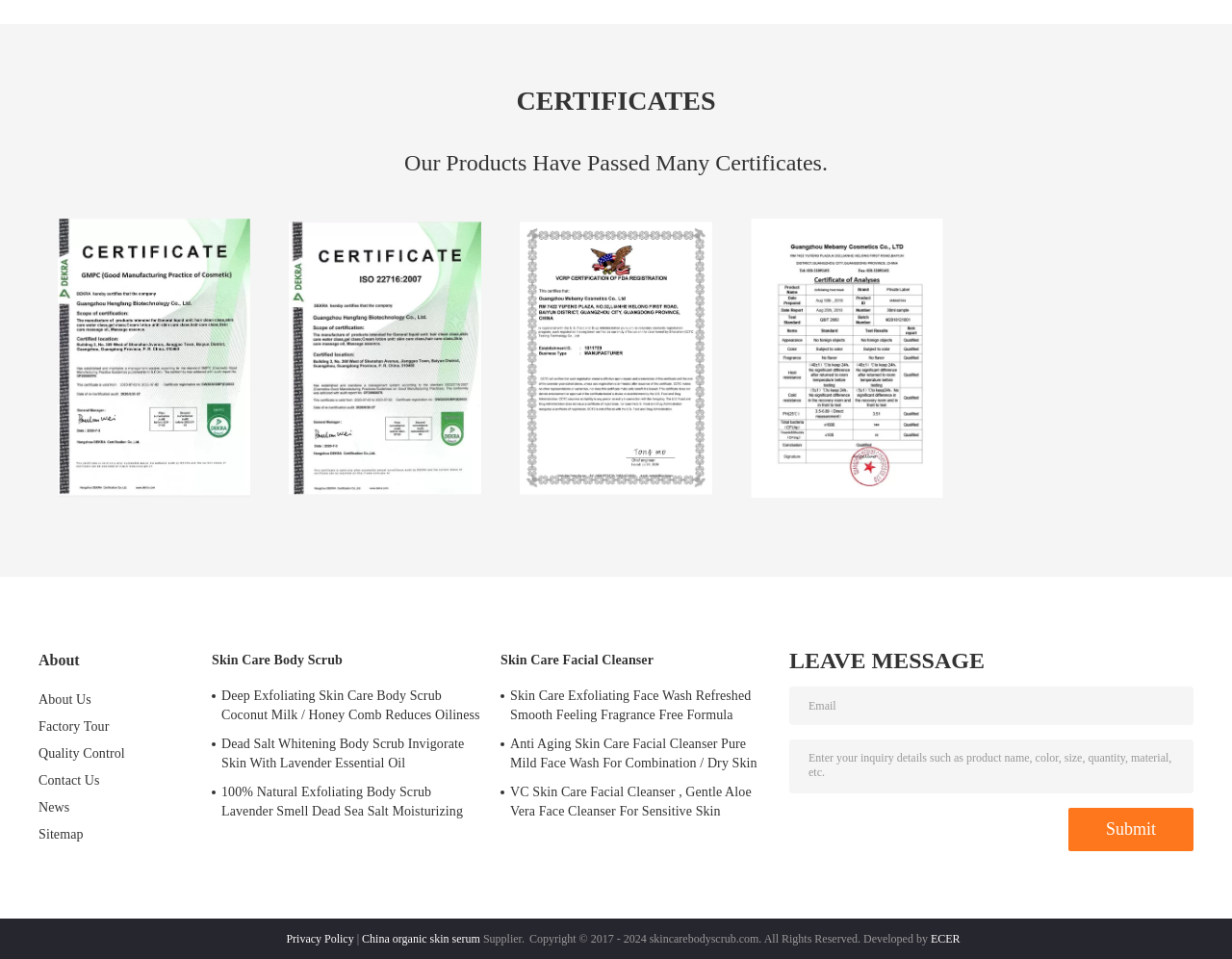What is the link at the bottom of the webpage that starts with 'China organic skin serum'?
Based on the image, respond with a single word or phrase.

A link to a related webpage